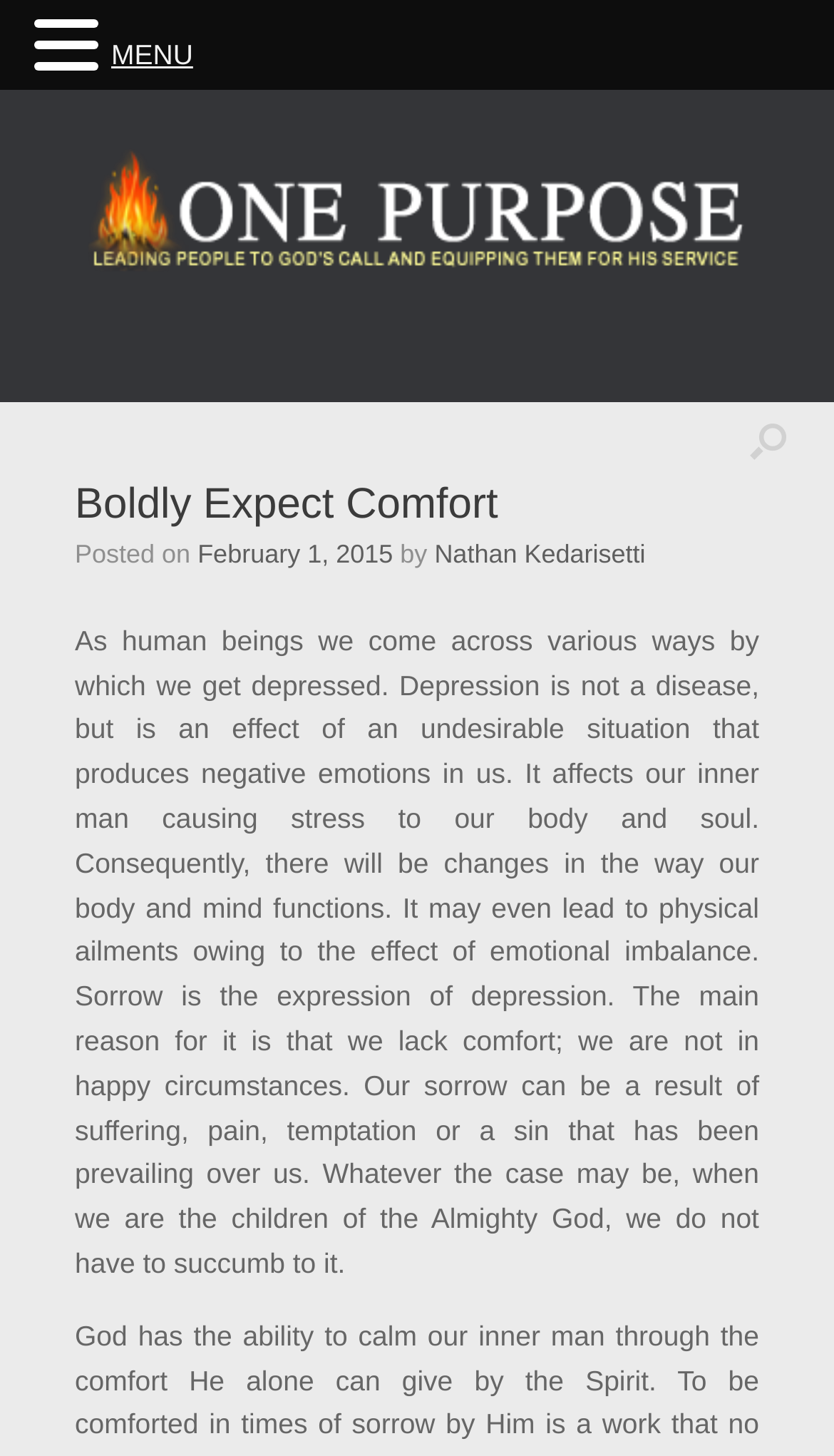Locate the heading on the webpage and return its text.

Boldly Expect Comfort